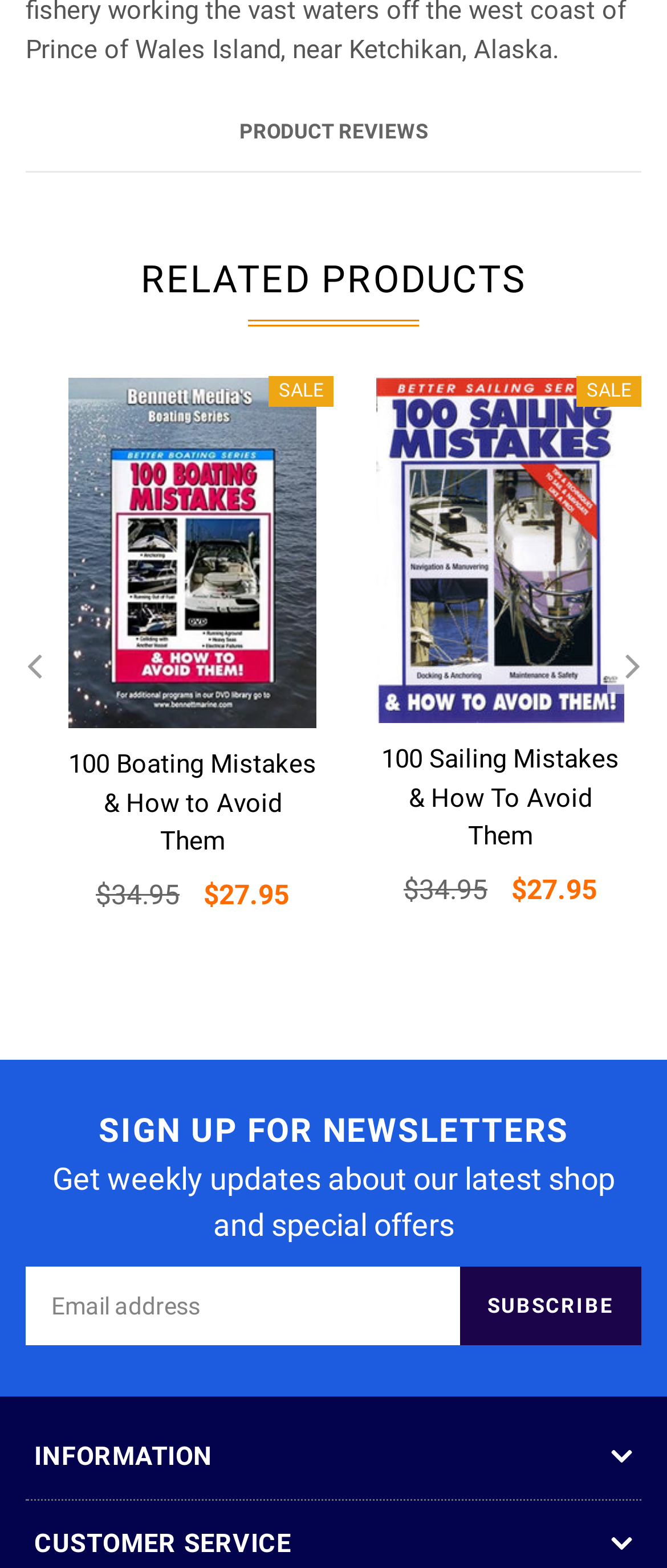What is the topic of the information section at the bottom of the page?
Answer the question with a thorough and detailed explanation.

I examined the section at the bottom of the page and found two headings, ' INFORMATION' and ' CUSTOMER SERVICE', which suggest that this section provides information and customer service related topics.